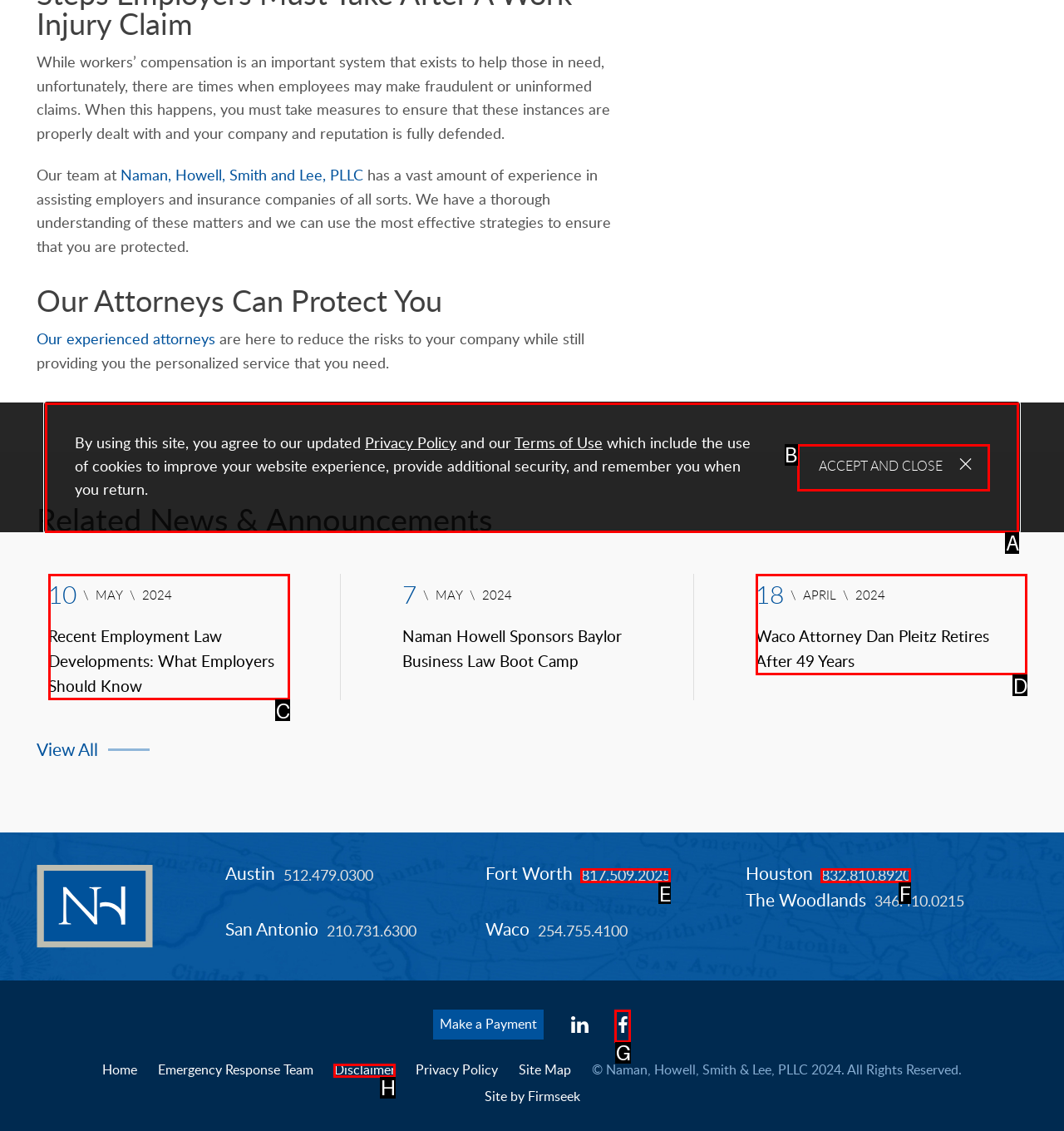Find the HTML element that matches the description provided: Facebook
Answer using the corresponding option letter.

G